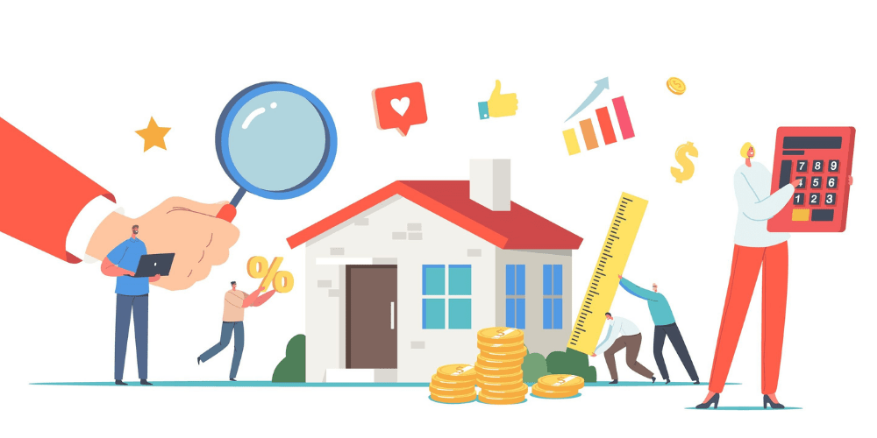What are the golden coins representing?
Please give a well-detailed answer to the question.

The golden coins scattered nearby the house in the image represent the financial aspects involved in real estate valuation and property sales.